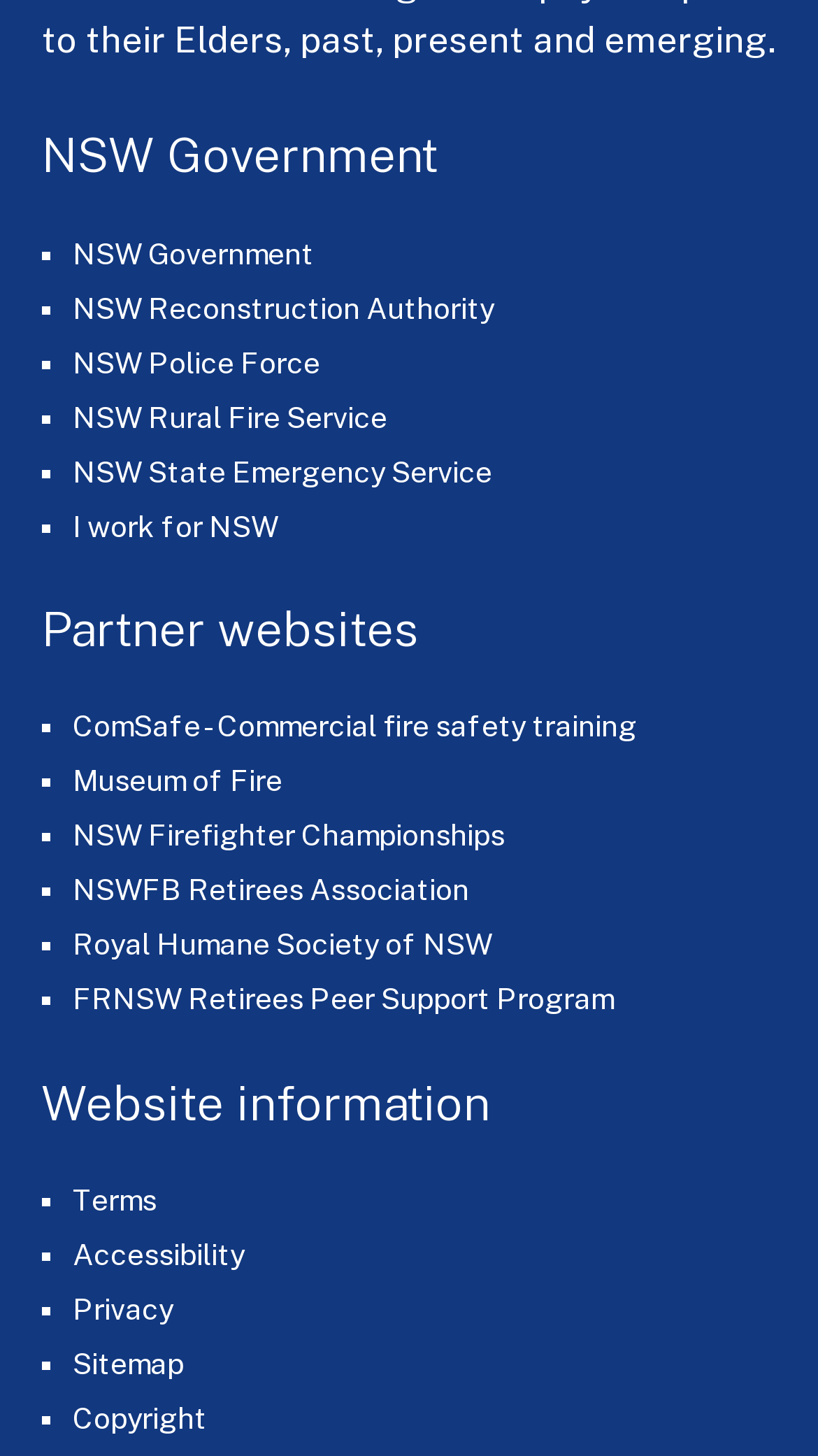Highlight the bounding box coordinates of the element that should be clicked to carry out the following instruction: "Learn about NSW Reconstruction Authority". The coordinates must be given as four float numbers ranging from 0 to 1, i.e., [left, top, right, bottom].

[0.088, 0.2, 0.604, 0.223]